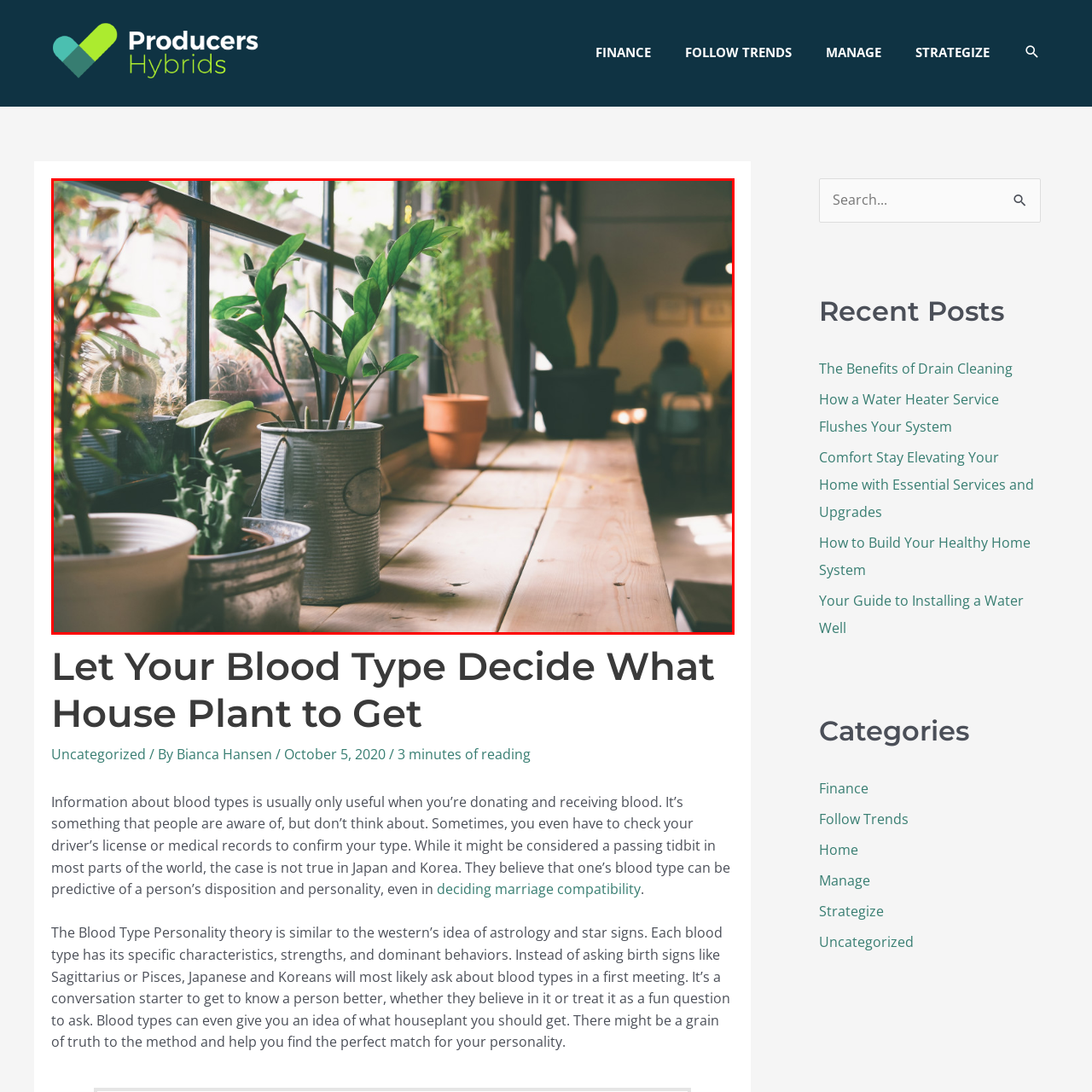What is illuminating the plants and the table?
Inspect the image within the red bounding box and respond with a detailed answer, leveraging all visible details.

According to the caption, 'Natural light streams through large windows, enhancing the tranquil atmosphere and illuminating the delicate textures of the plants and the smooth wooden surface of the table'.